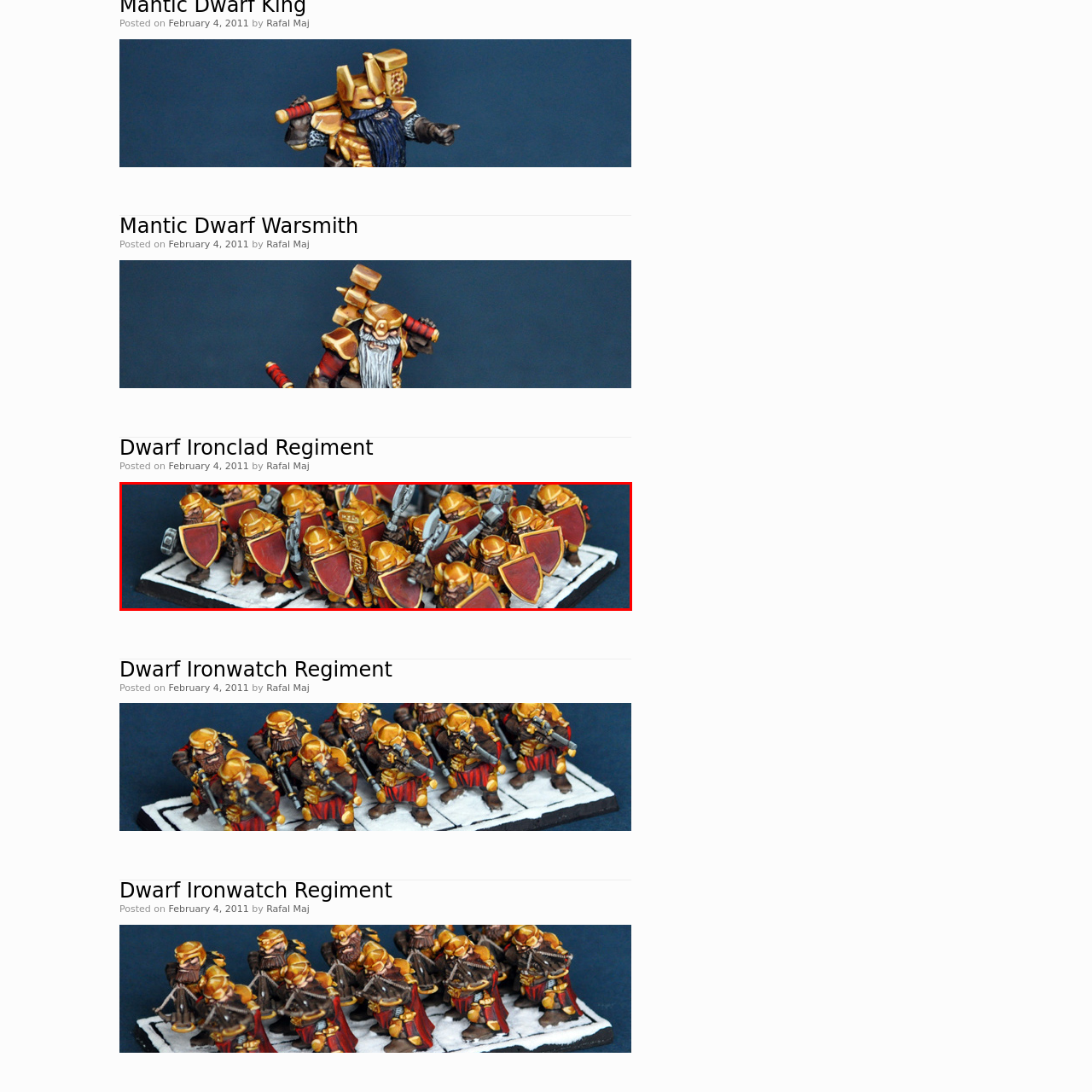Write a comprehensive caption detailing the image within the red boundary.

The image showcases a meticulously painted miniature army of dwarf warriors. Each dwarf is adorned in shiny golden helmets and armor, holding shields with vibrant red patterns that display their readiness for battle. The figures are positioned closely together on a textured base, suggesting a cohesive unit prepared to face any challenge on the battlefield. Their weapons, including spears and axes, are detailed and reflect a high level of craftsmanship typical of high-quality tabletop game miniatures. This scene captures the essence of a fantasy tabletop wargame, likely associated with the "Dwarf Ironclad Regiment," hinting at a rich lore and strategic gameplay surrounding these characters.